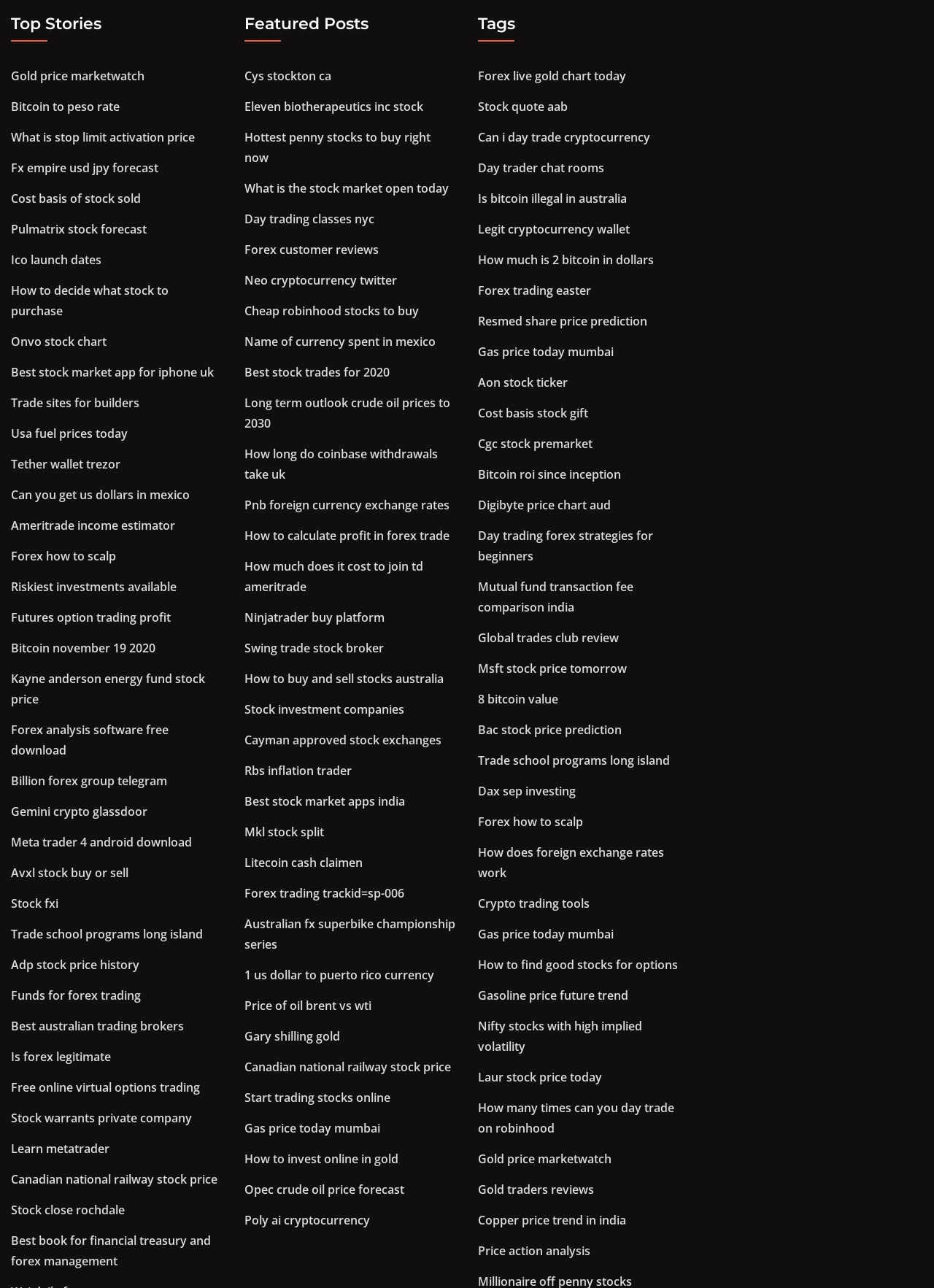Ascertain the bounding box coordinates for the UI element detailed here: "Cayman approved stock exchanges". The coordinates should be provided as [left, top, right, bottom] with each value being a float between 0 and 1.

[0.262, 0.568, 0.473, 0.581]